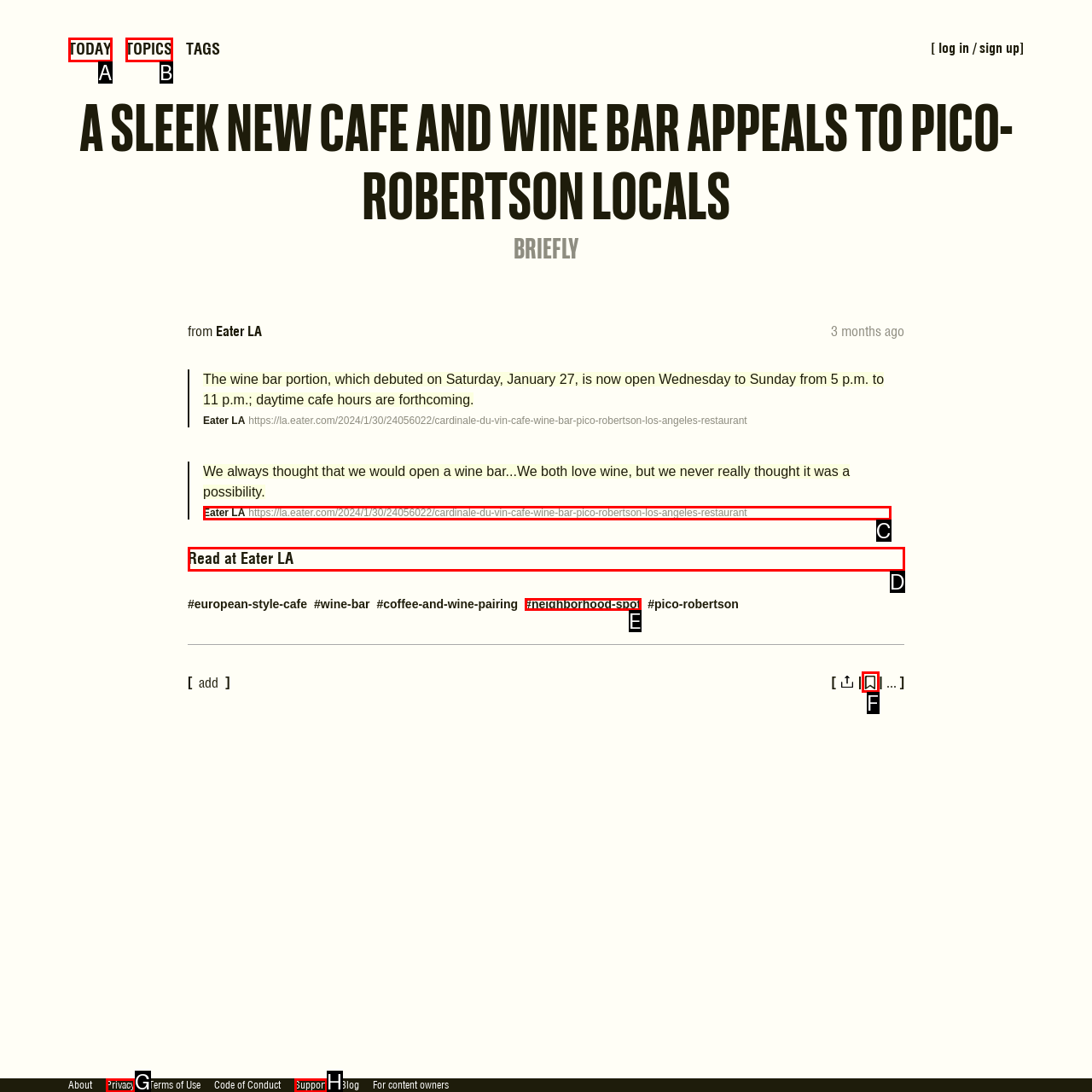Pick the option that corresponds to: Read at Eater LA
Provide the letter of the correct choice.

D